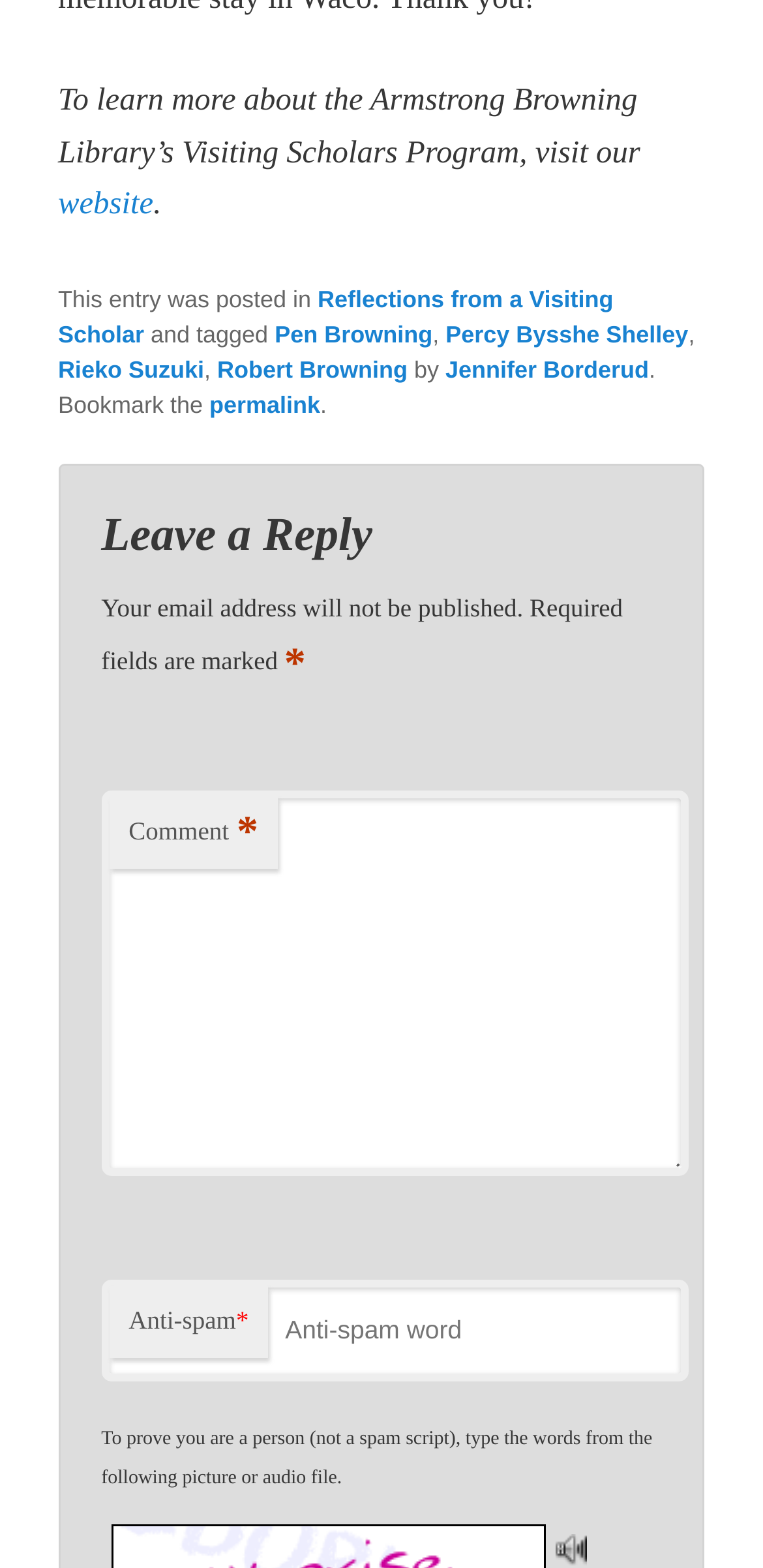Extract the bounding box coordinates of the UI element described: "some photos here". Provide the coordinates in the format [left, top, right, bottom] with values ranging from 0 to 1.

None